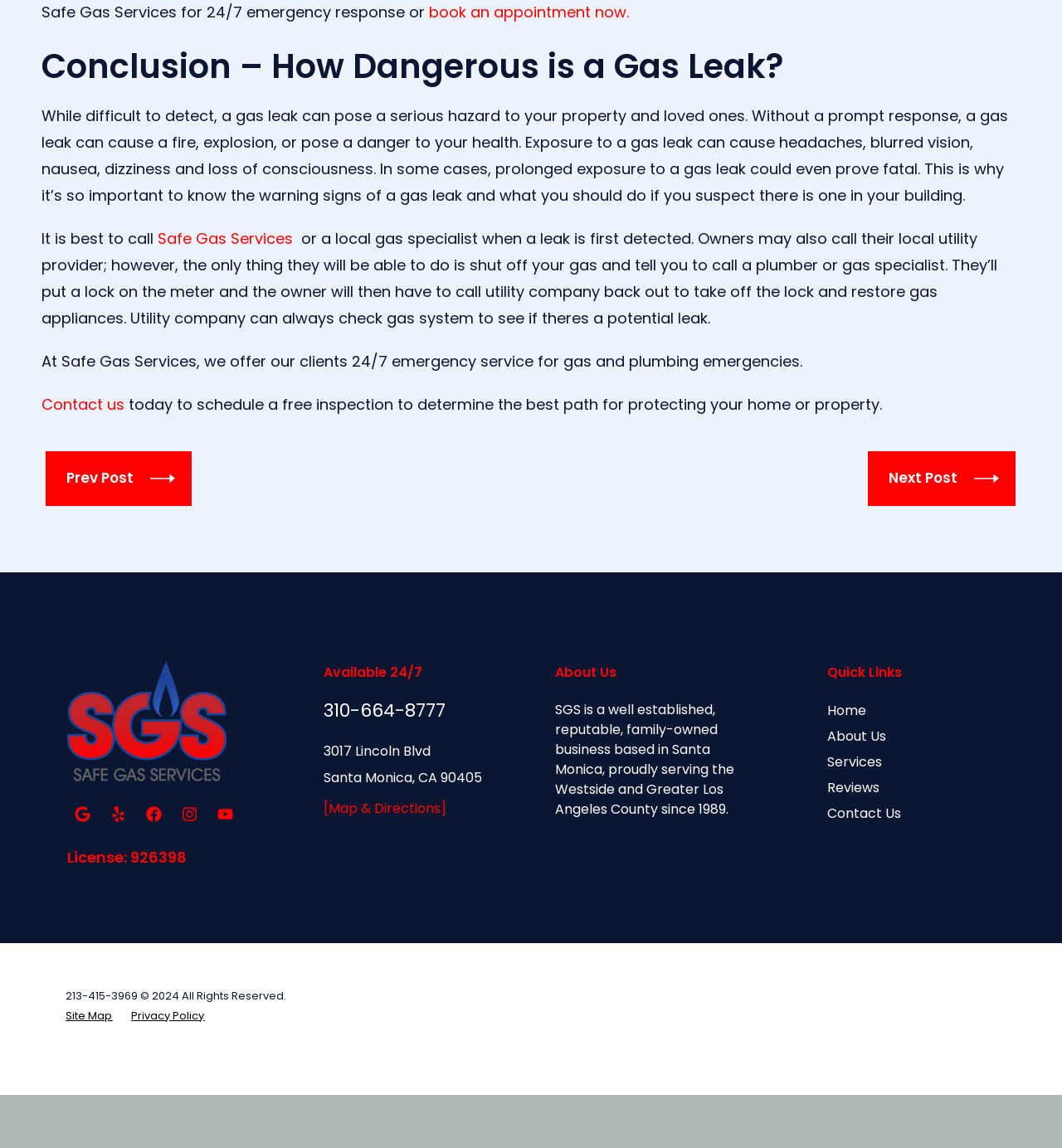Can you find the bounding box coordinates of the area I should click to execute the following instruction: "check the site map"?

[0.062, 0.875, 0.106, 0.894]